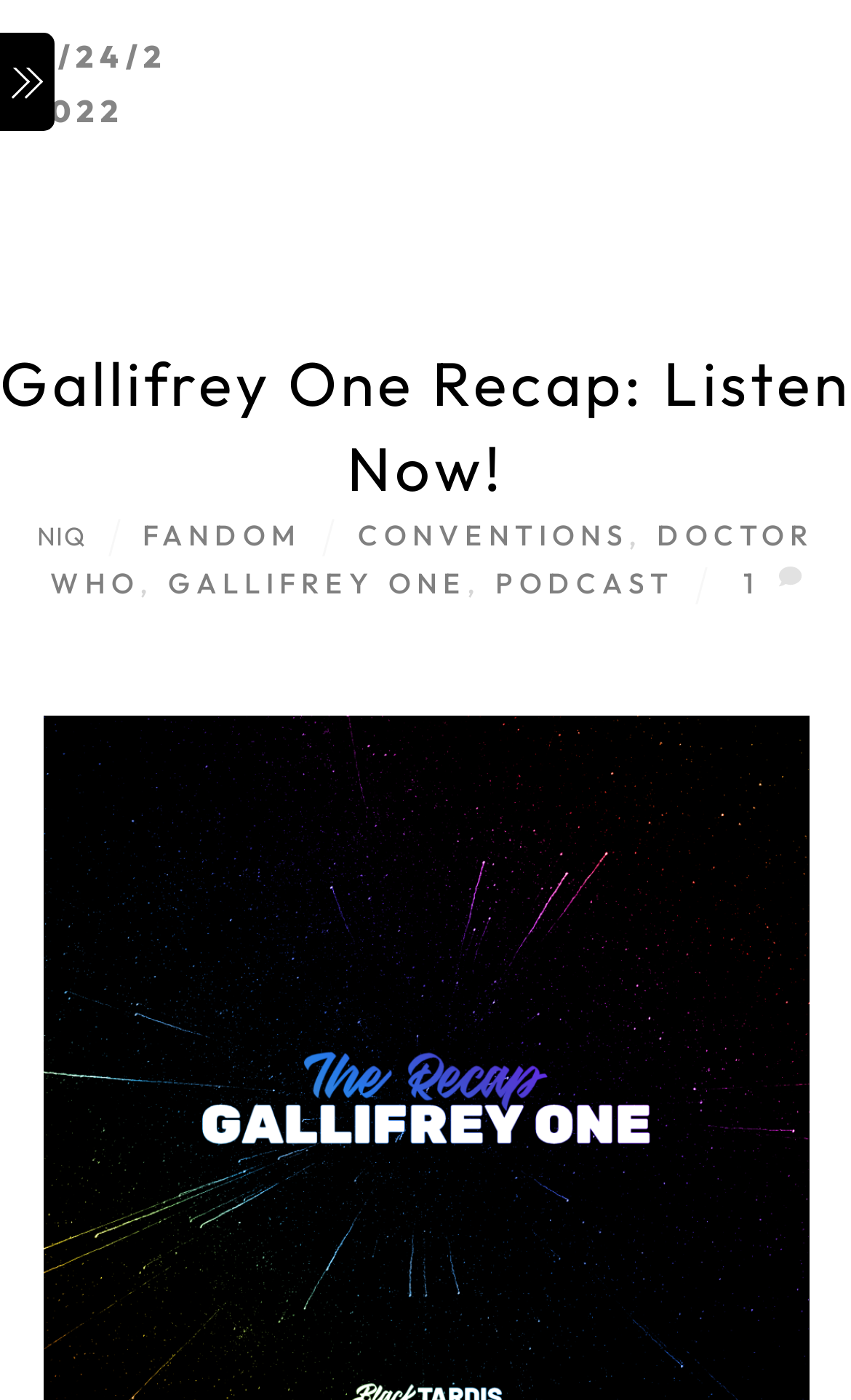Please locate and generate the primary heading on this webpage.

Gallifrey One Recap: Listen Now!